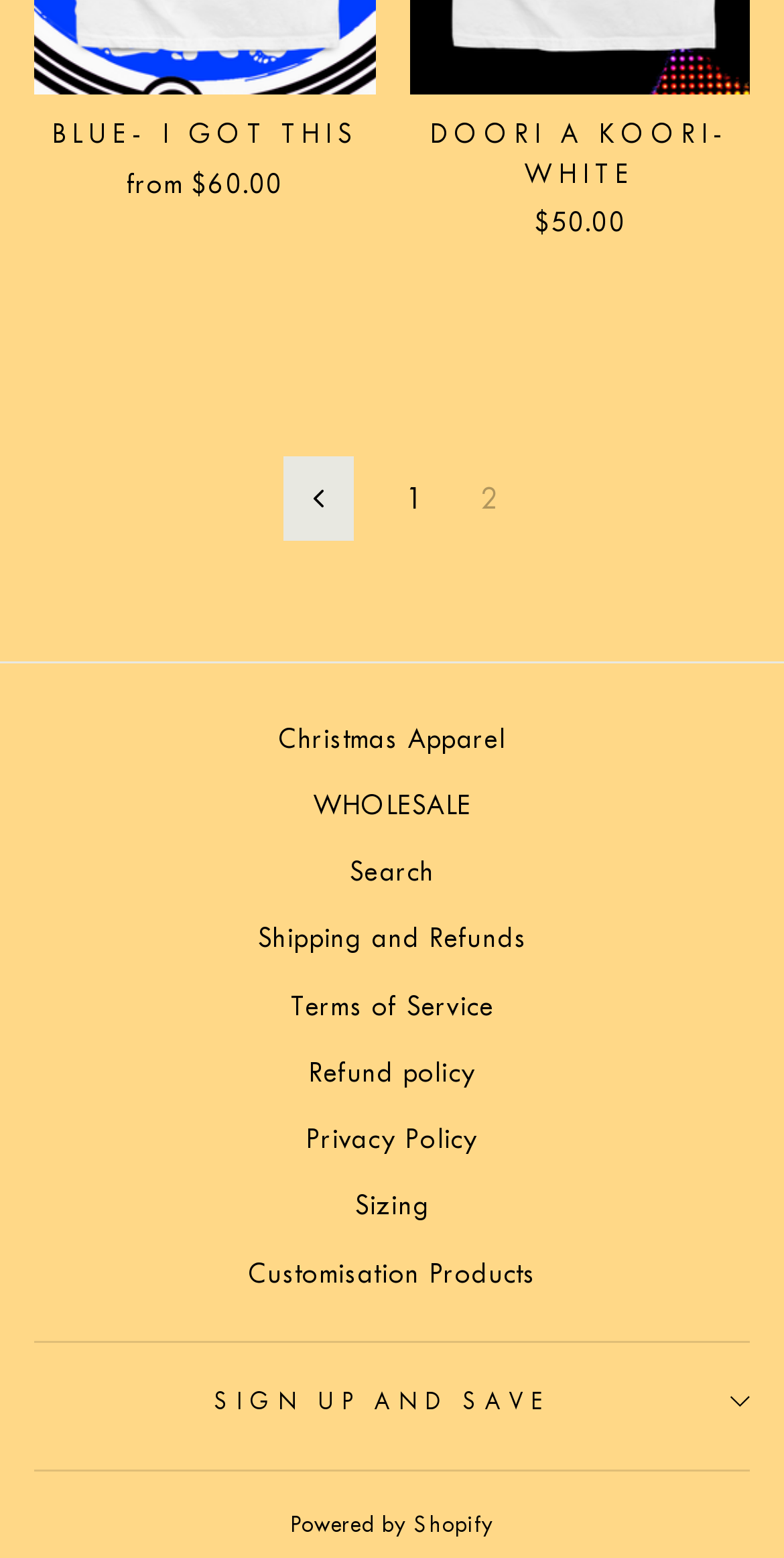Please find the bounding box coordinates of the element's region to be clicked to carry out this instruction: "Check refund policy".

[0.393, 0.67, 0.607, 0.708]